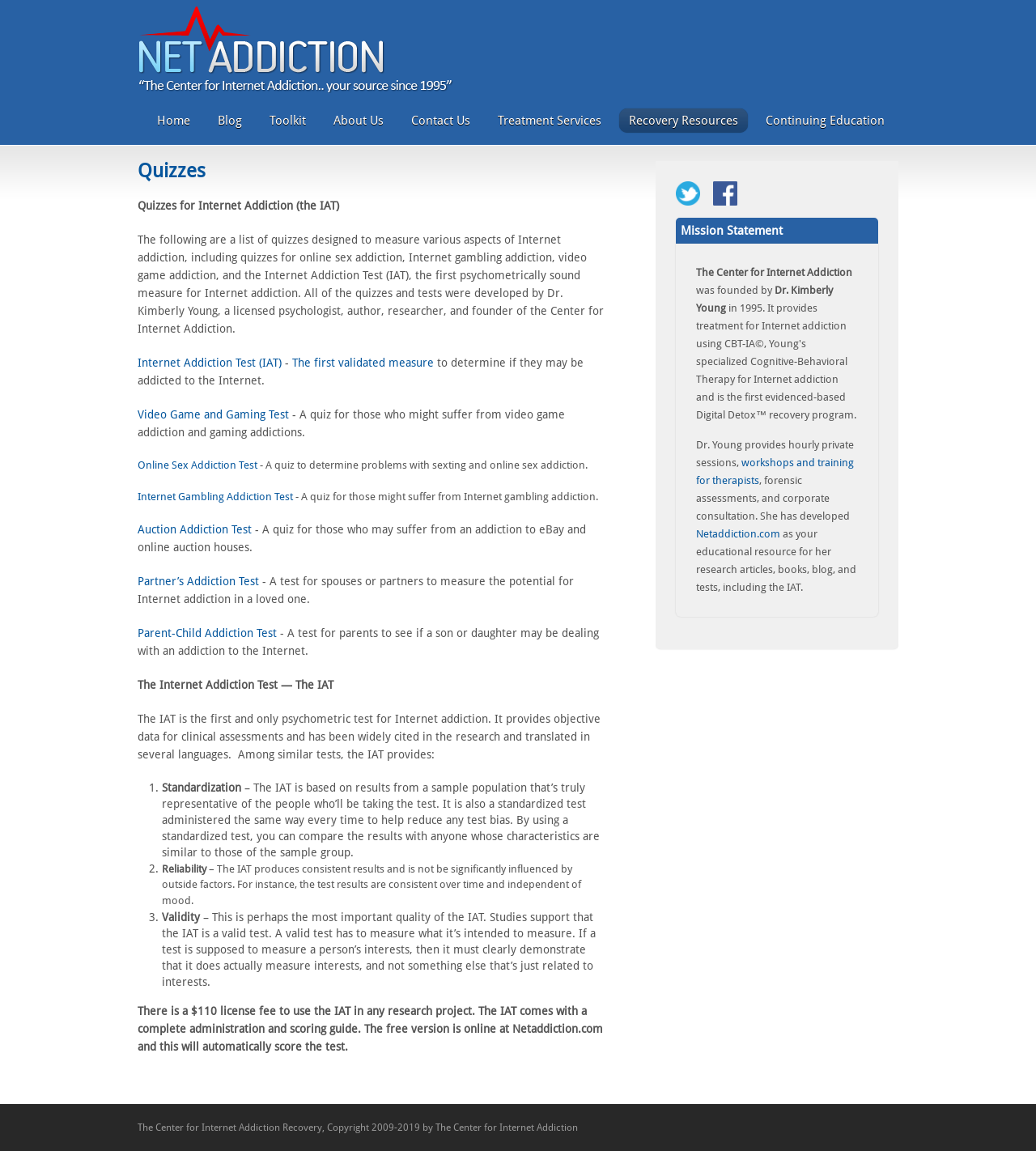Please mark the bounding box coordinates of the area that should be clicked to carry out the instruction: "Click on the 'Contact Us' link".

[0.389, 0.095, 0.462, 0.114]